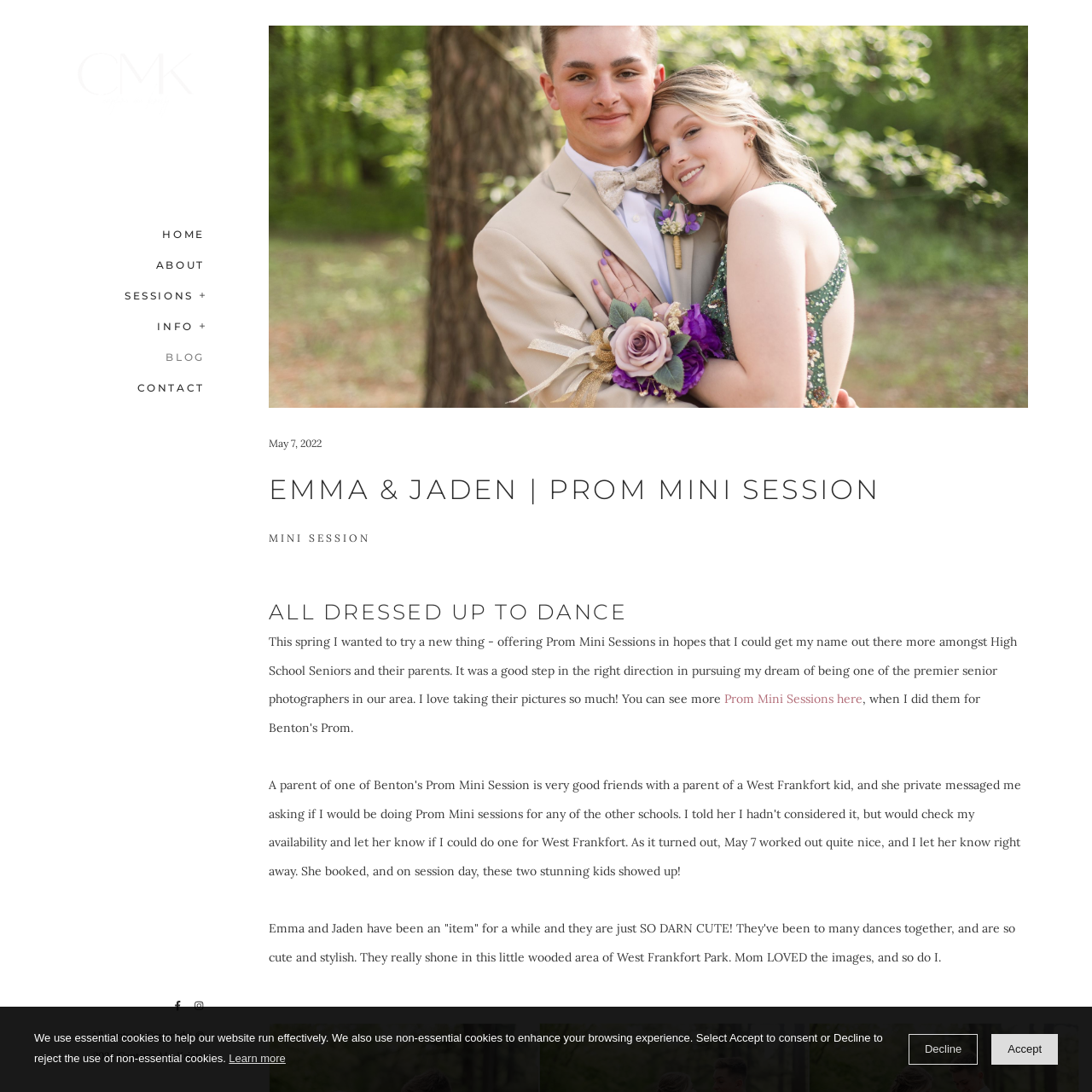Examine the content inside the red bounding box and offer a comprehensive answer to the following question using the details from the image: What is the tone of the image?

The design may reflect playful elements and vibrant colors, capturing the essence of high school prom festivities, emphasizing the idea of creating beautiful memories during such special events, which conveys a sense of excitement and joy, resulting in a positive tone.